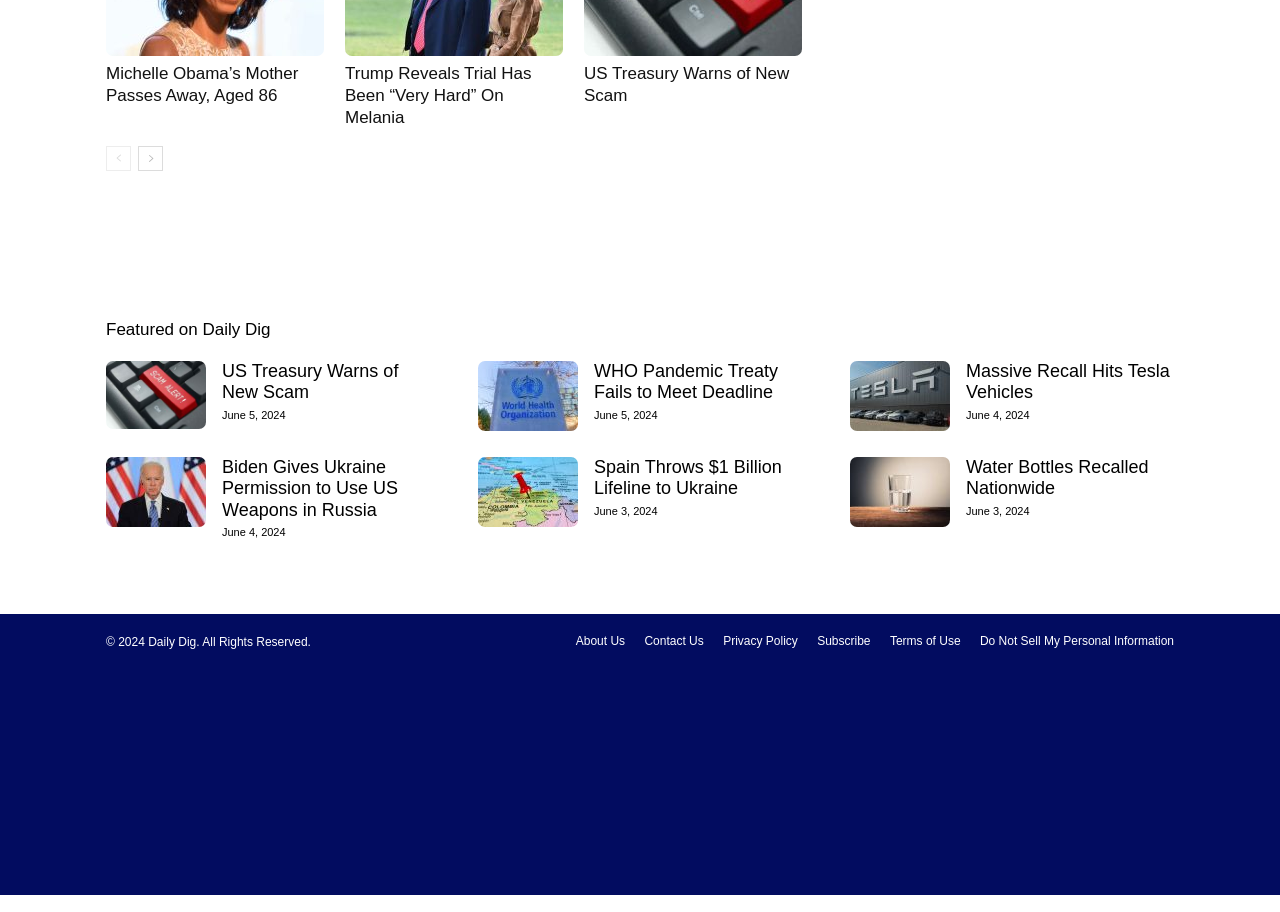What is the copyright year of the website?
Using the image provided, answer with just one word or phrase.

2024